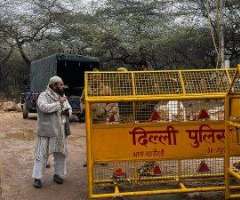Analyze the image and deliver a detailed answer to the question: What type of environment is depicted in the image?

The blurred scene of trees in the backdrop of the image suggests a rural or less urbanized environment, which is different from an urban setting.